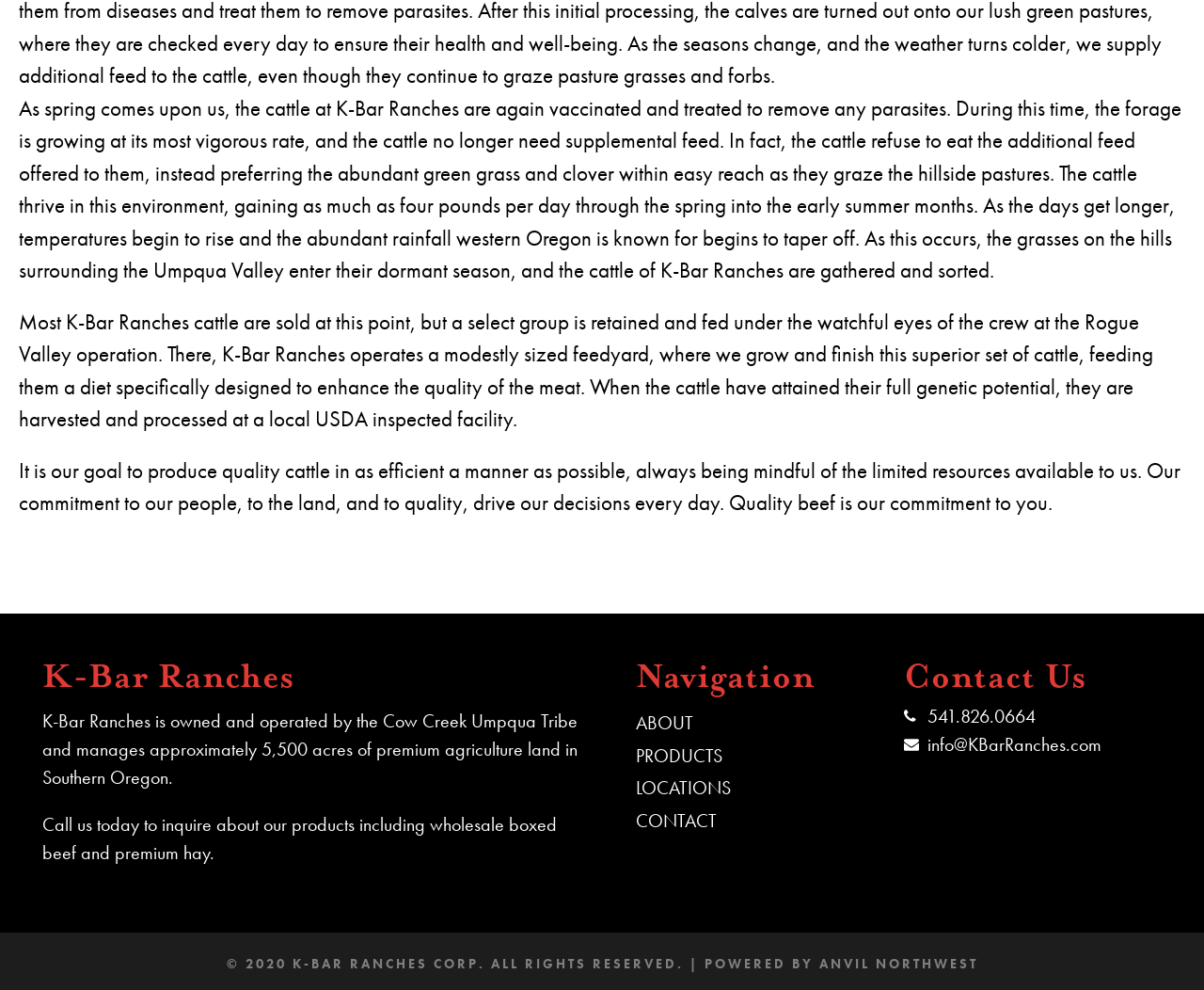Given the description of a UI element: "parent_node: Search for: name="s" placeholder="SEARCH..."", identify the bounding box coordinates of the matching element in the webpage screenshot.

None